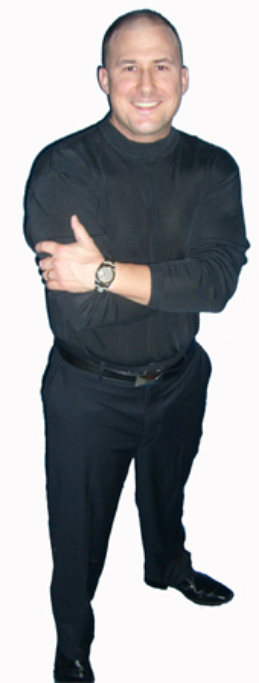What is the color of the man's trousers? Analyze the screenshot and reply with just one word or a short phrase.

Black